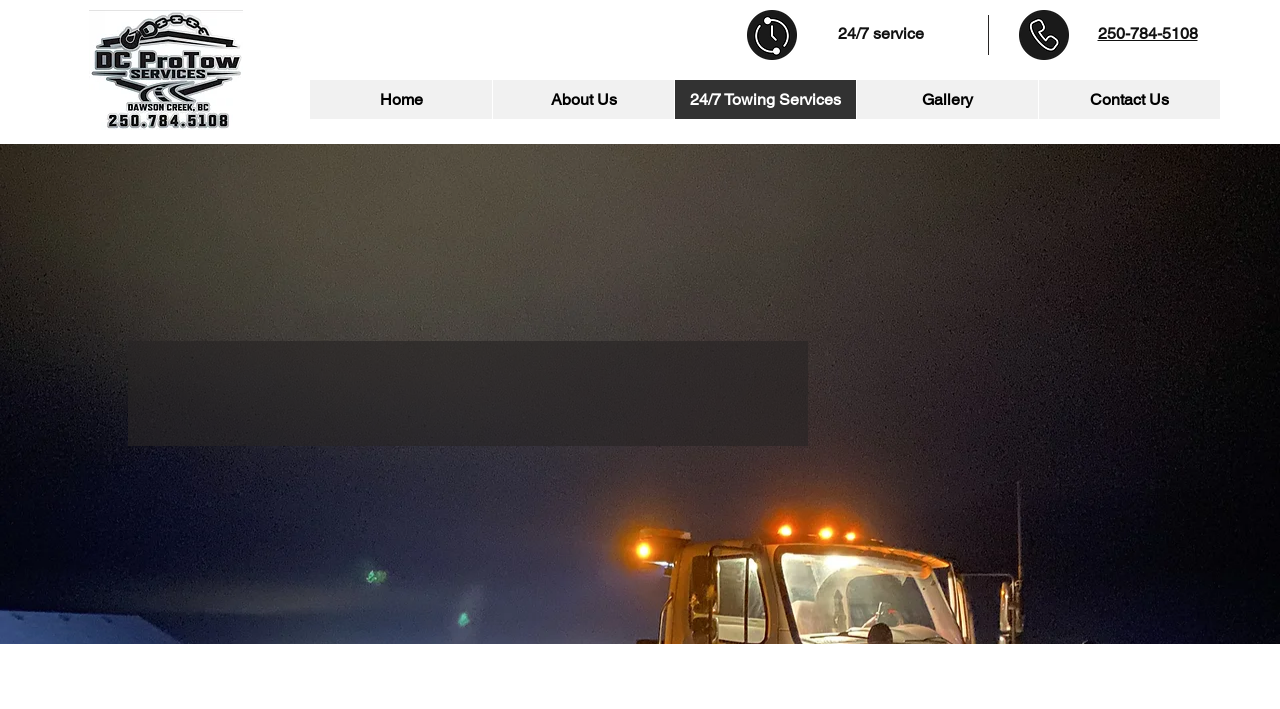Provide the bounding box coordinates of the HTML element this sentence describes: "Home".

[0.242, 0.113, 0.384, 0.168]